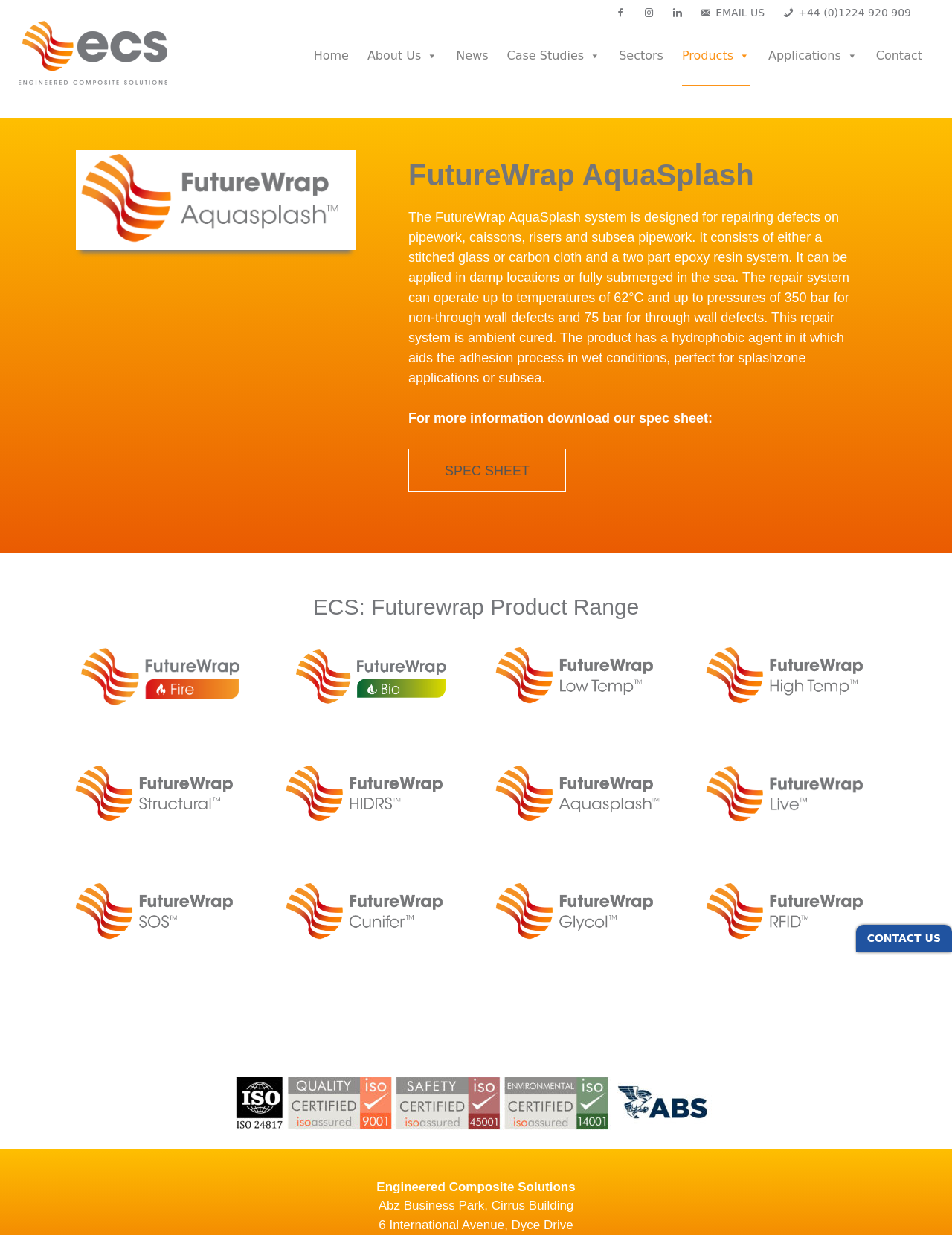Pinpoint the bounding box coordinates of the area that must be clicked to complete this instruction: "Download SPEC SHEET".

[0.429, 0.363, 0.595, 0.398]